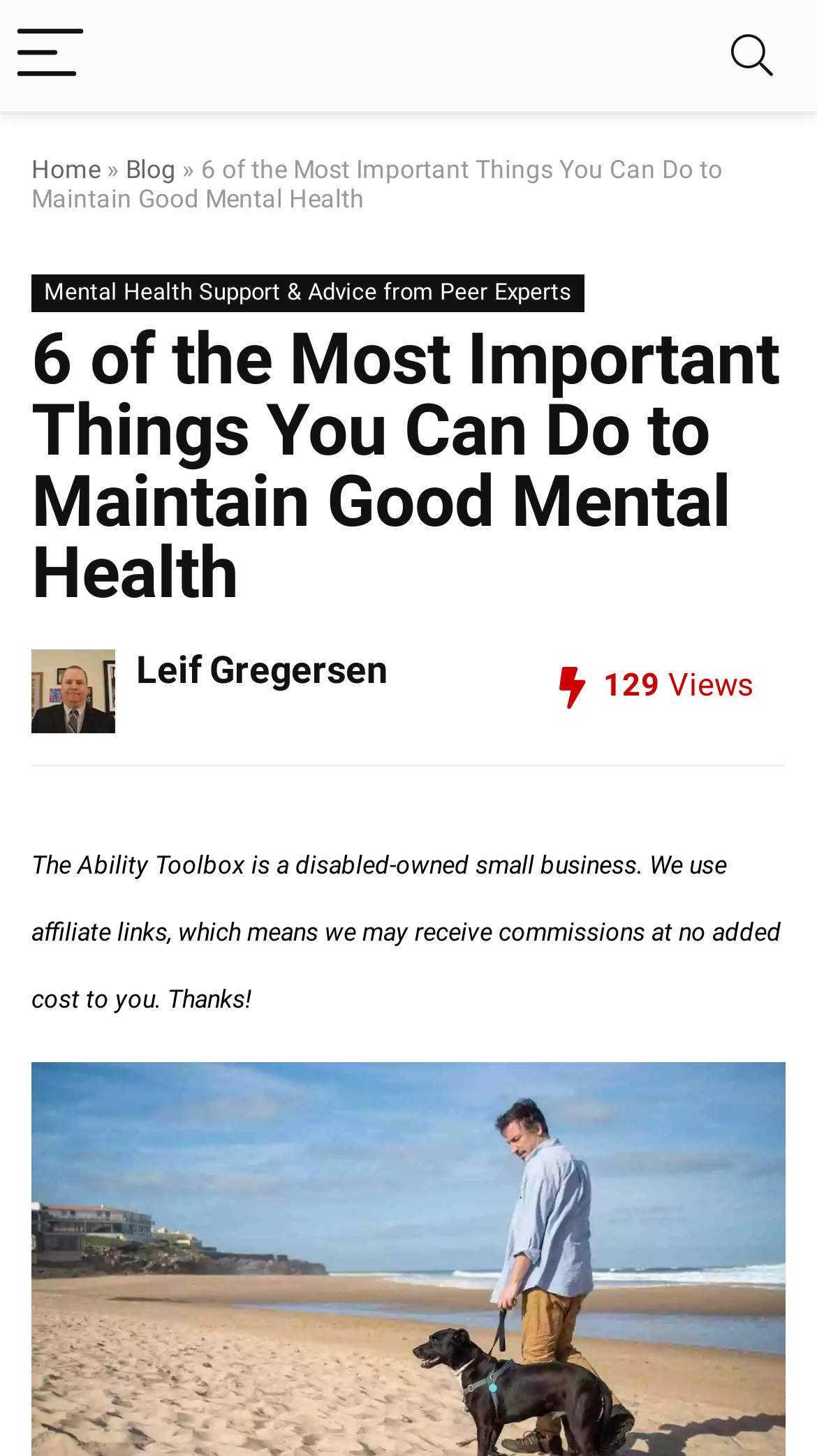Based on the image, provide a detailed and complete answer to the question: 
What is the purpose of the website?

I determined the purpose of the website by looking at the link element with the text 'Mental Health Support & Advice from Peer Experts' at coordinates [0.038, 0.188, 0.715, 0.214]. This link suggests that the website provides mental health support and advice, which is consistent with the topic of the article.